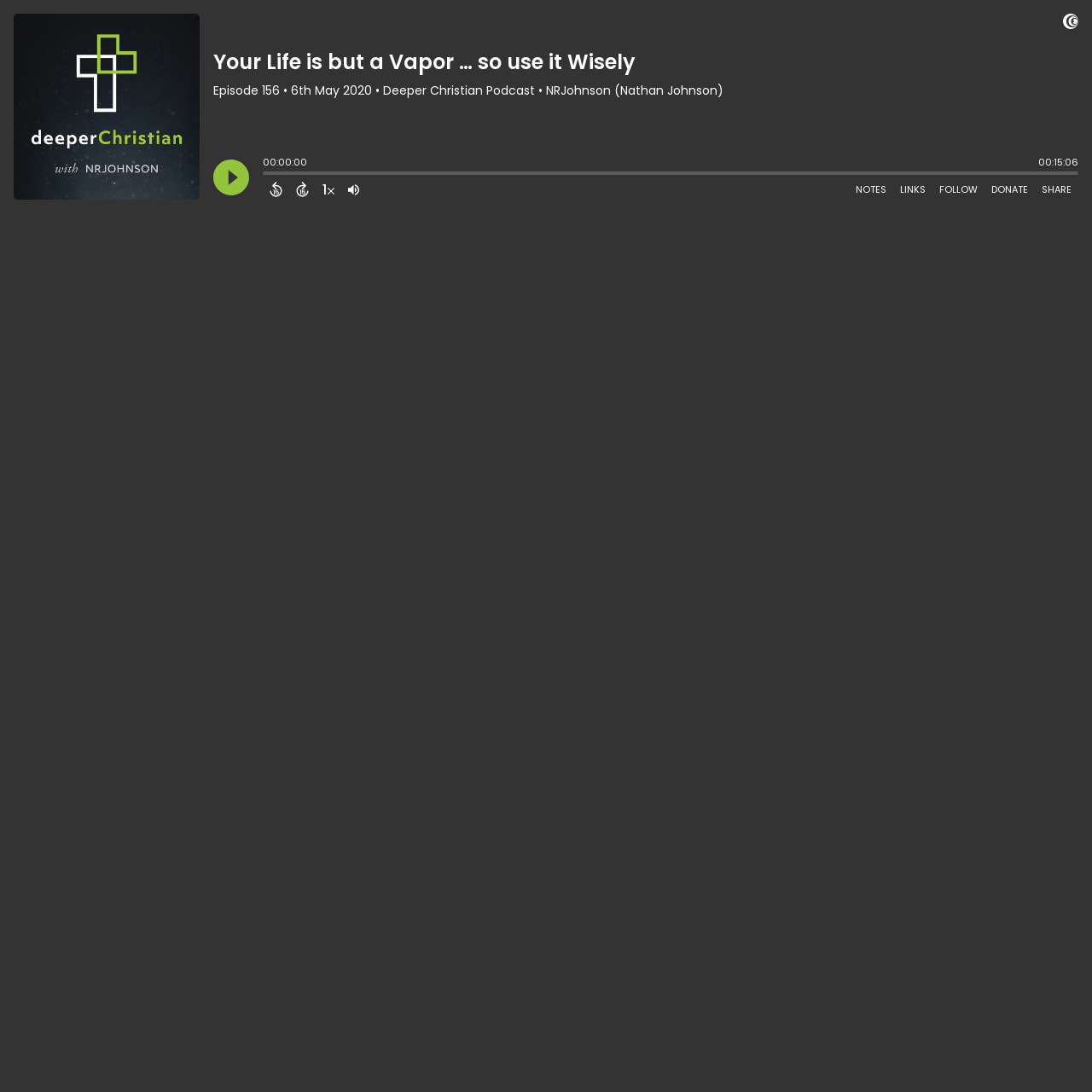Locate the UI element that matches the description parent_node: 00:00:00 aria-label="Play" in the webpage screenshot. Return the bounding box coordinates in the format (top-left x, top-left y, bottom-right x, bottom-right y), with values ranging from 0 to 1.

[0.195, 0.146, 0.228, 0.179]